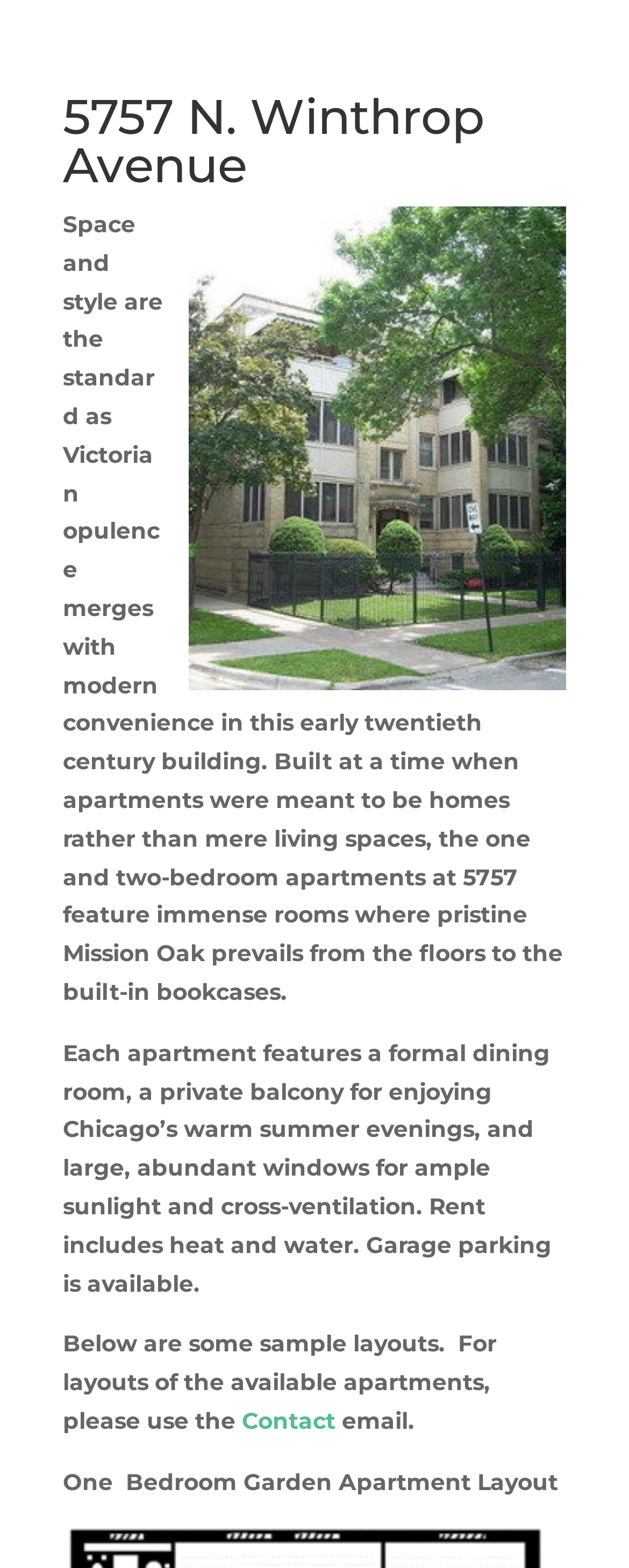Examine the image carefully and respond to the question with a detailed answer: 
What style is the building's architecture?

The webpage describes the building as having 'Victorian opulence' which merges with modern convenience, indicating that the building's architecture style is Victorian.